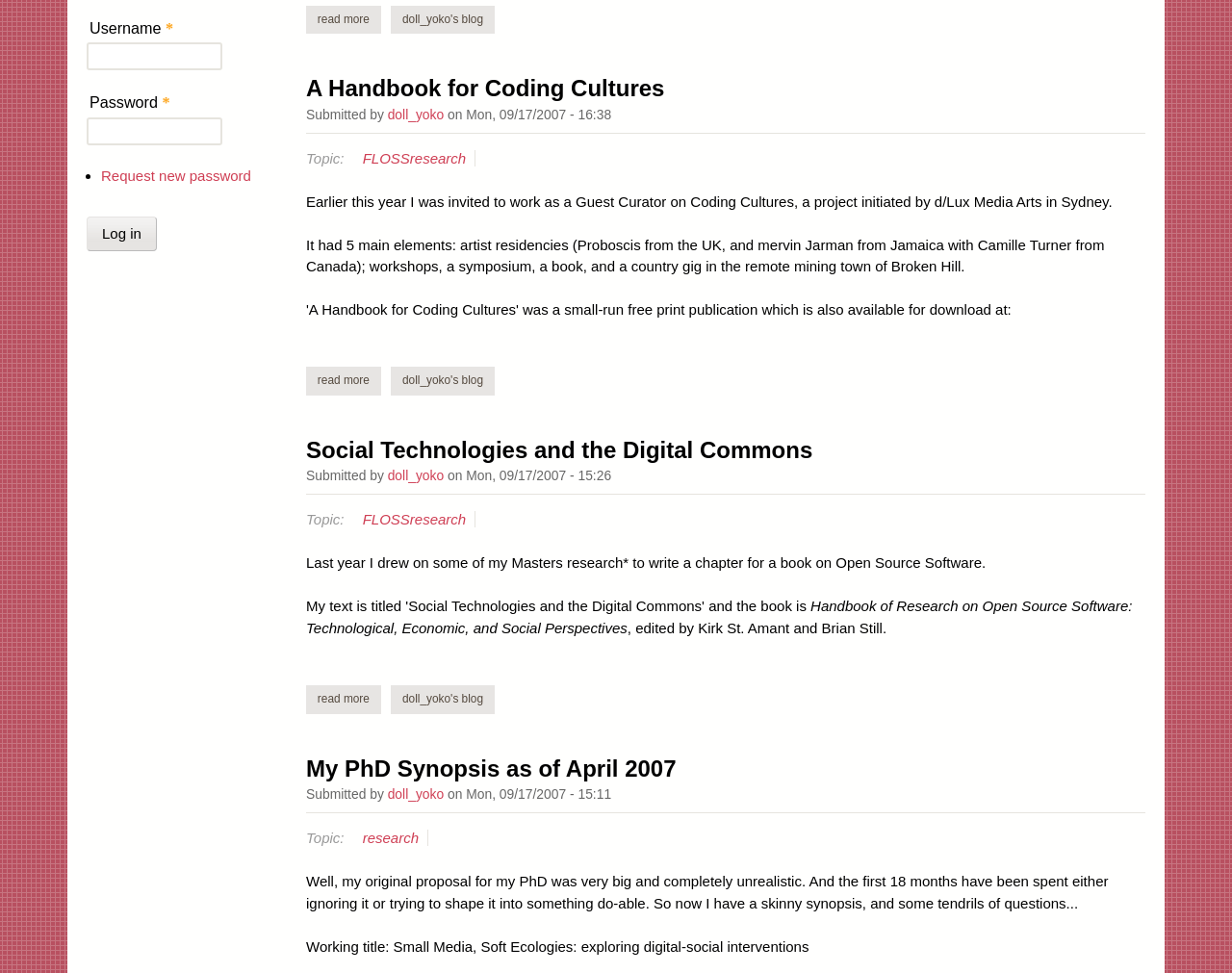Identify the bounding box coordinates for the UI element described as follows: name="op" value="Log in". Use the format (top-left x, top-left y, bottom-right x, bottom-right y) and ensure all values are floating point numbers between 0 and 1.

[0.07, 0.222, 0.127, 0.258]